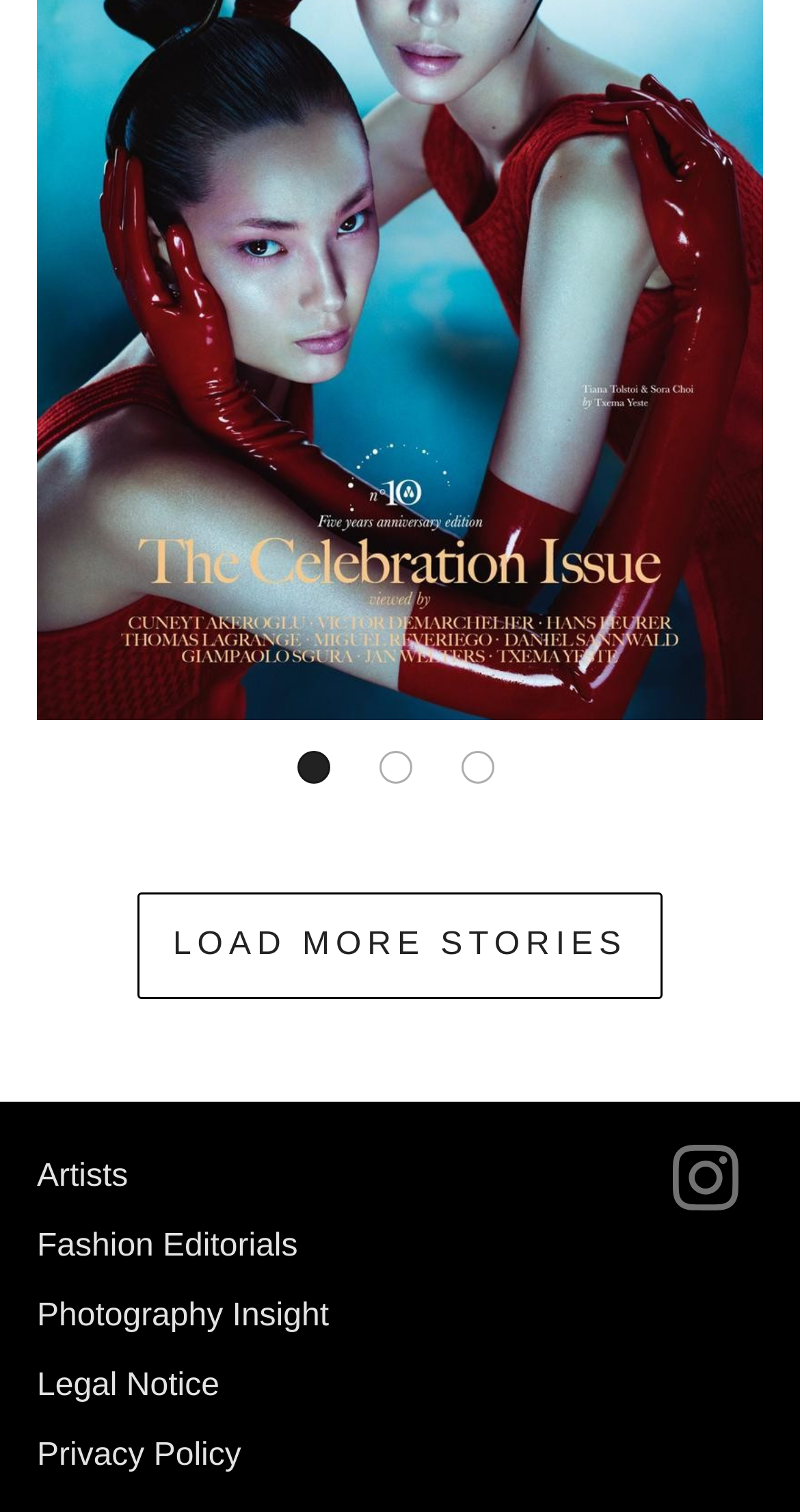Can you find the bounding box coordinates for the element to click on to achieve the instruction: "go to instagram"?

[0.841, 0.757, 0.923, 0.8]